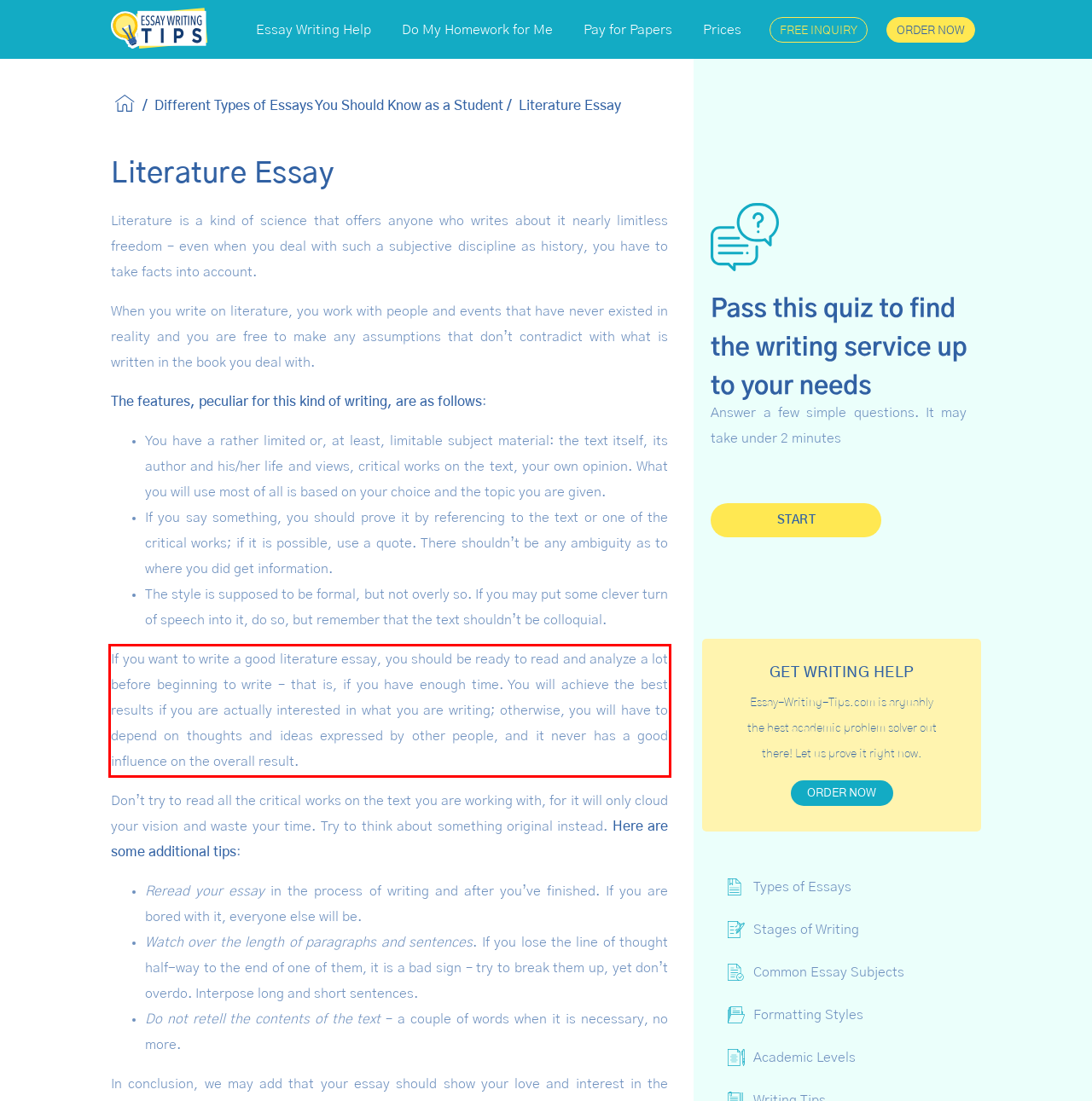Look at the screenshot of the webpage, locate the red rectangle bounding box, and generate the text content that it contains.

If you want to write a good literature essay, you should be ready to read and analyze a lot before beginning to write – that is, if you have enough time. You will achieve the best results if you are actually interested in what you are writing; otherwise, you will have to depend on thoughts and ideas expressed by other people, and it never has a good influence on the overall result.